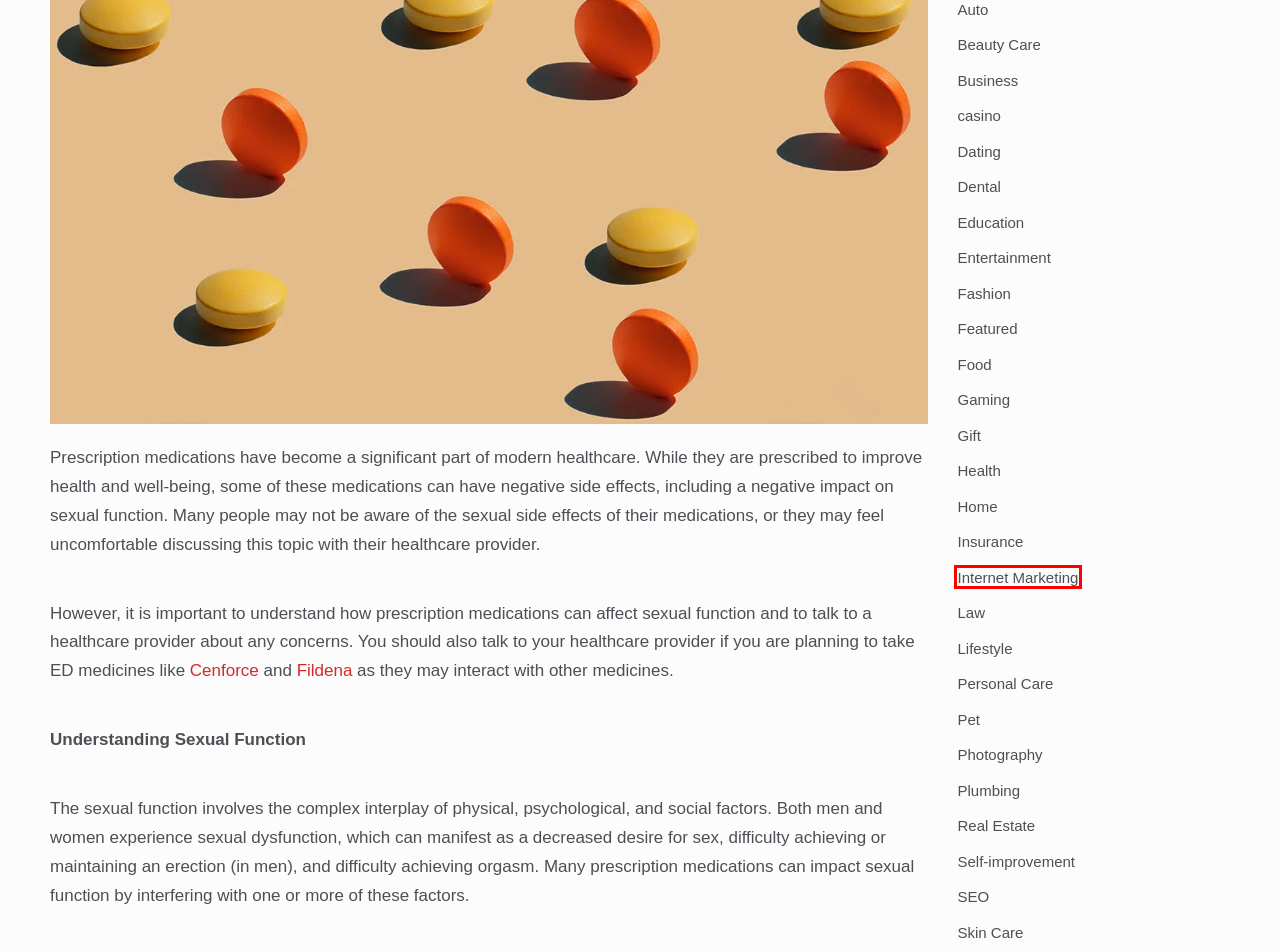Observe the provided screenshot of a webpage that has a red rectangle bounding box. Determine the webpage description that best matches the new webpage after clicking the element inside the red bounding box. Here are the candidates:
A. Internet Marketing Archives - Eco Life International
B. casino Archives - Eco Life International
C. Featured Archives - Eco Life International
D. Education Archives - Eco Life International
E. Law Archives - Eco Life International
F. Fashion Archives - Eco Life International
G. Beauty Care Archives - Eco Life International
H. Dating Archives - Eco Life International

A